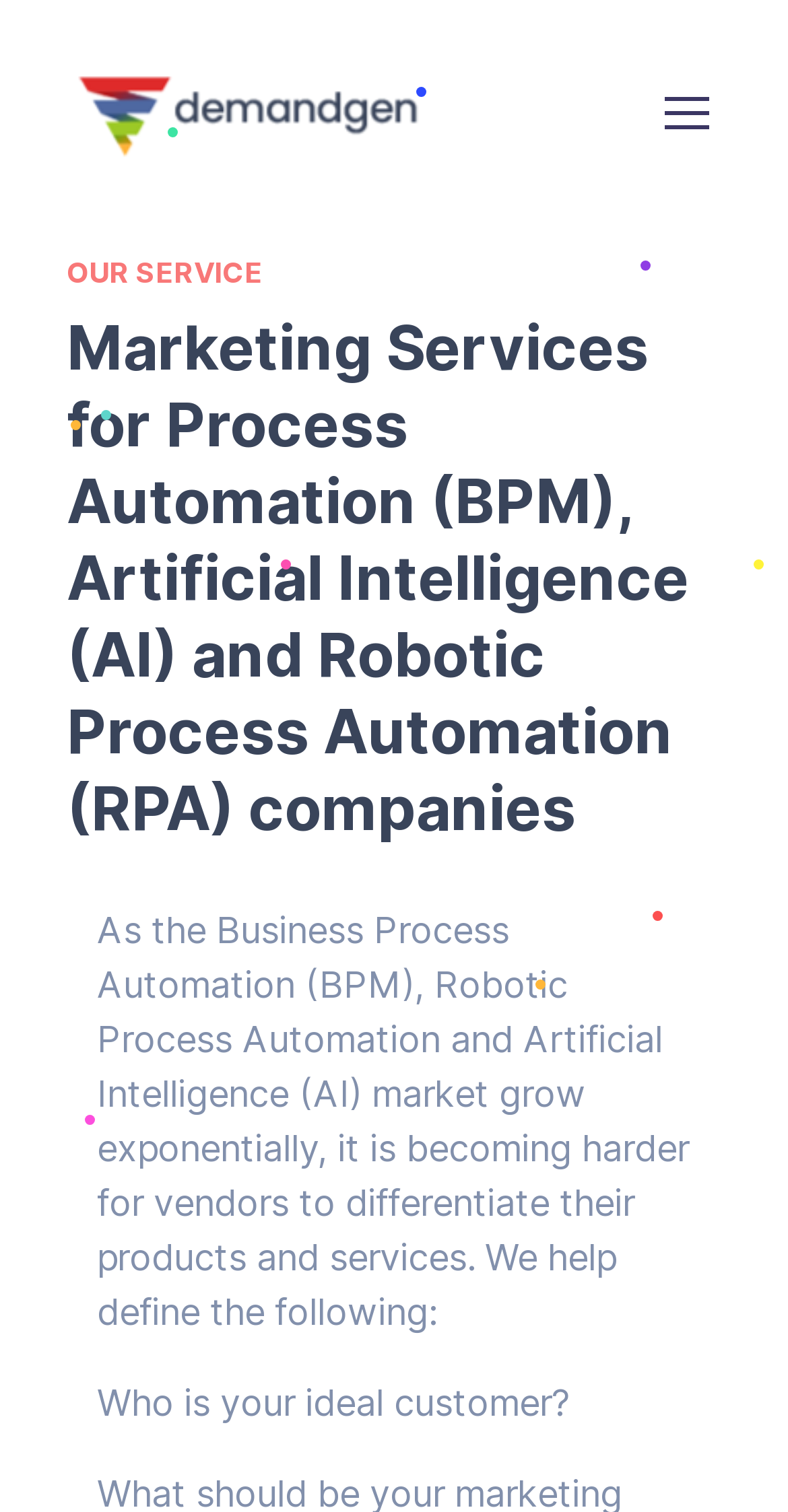Predict the bounding box of the UI element based on this description: "title="demandgen-logo"".

[0.099, 0.038, 0.534, 0.109]